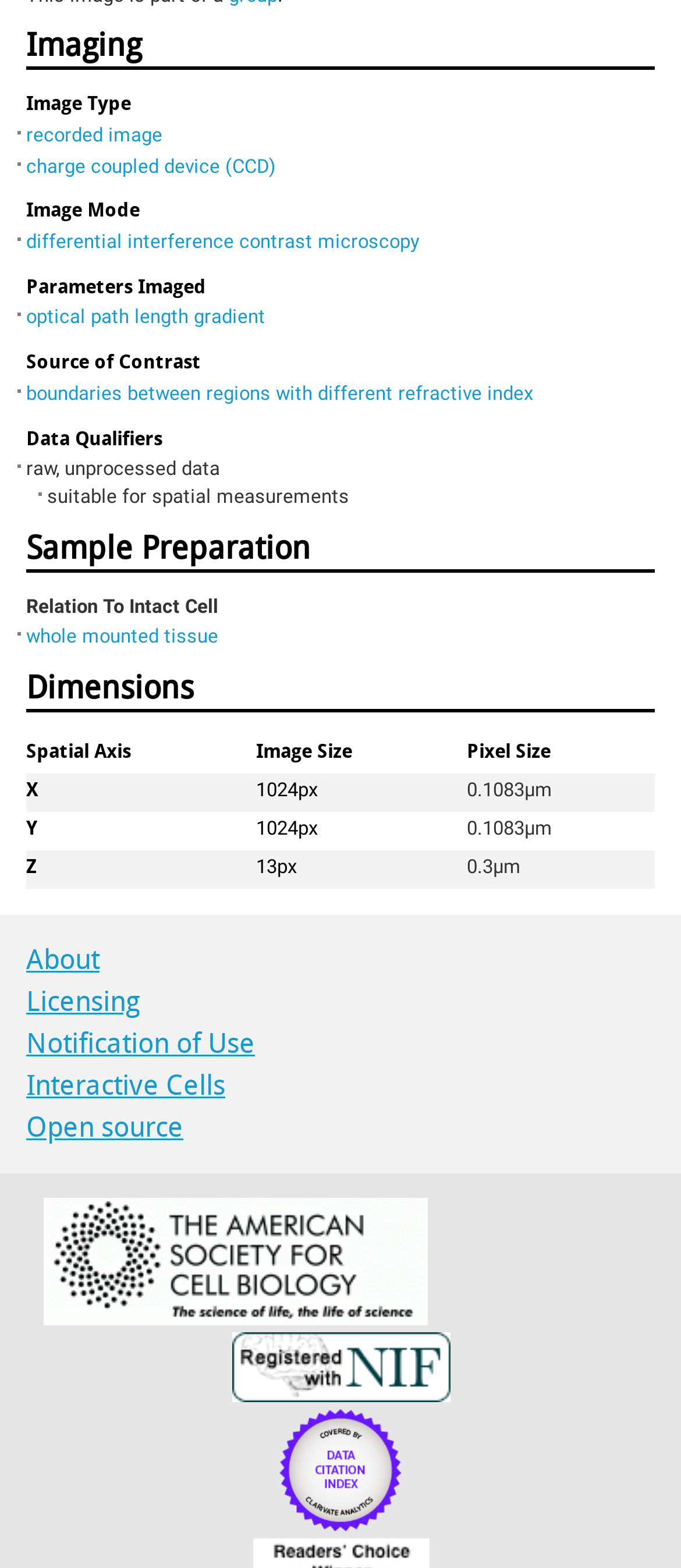Locate the bounding box coordinates for the element described below: "Notification of Use". The coordinates must be four float values between 0 and 1, formatted as [left, top, right, bottom].

[0.038, 0.655, 0.374, 0.676]